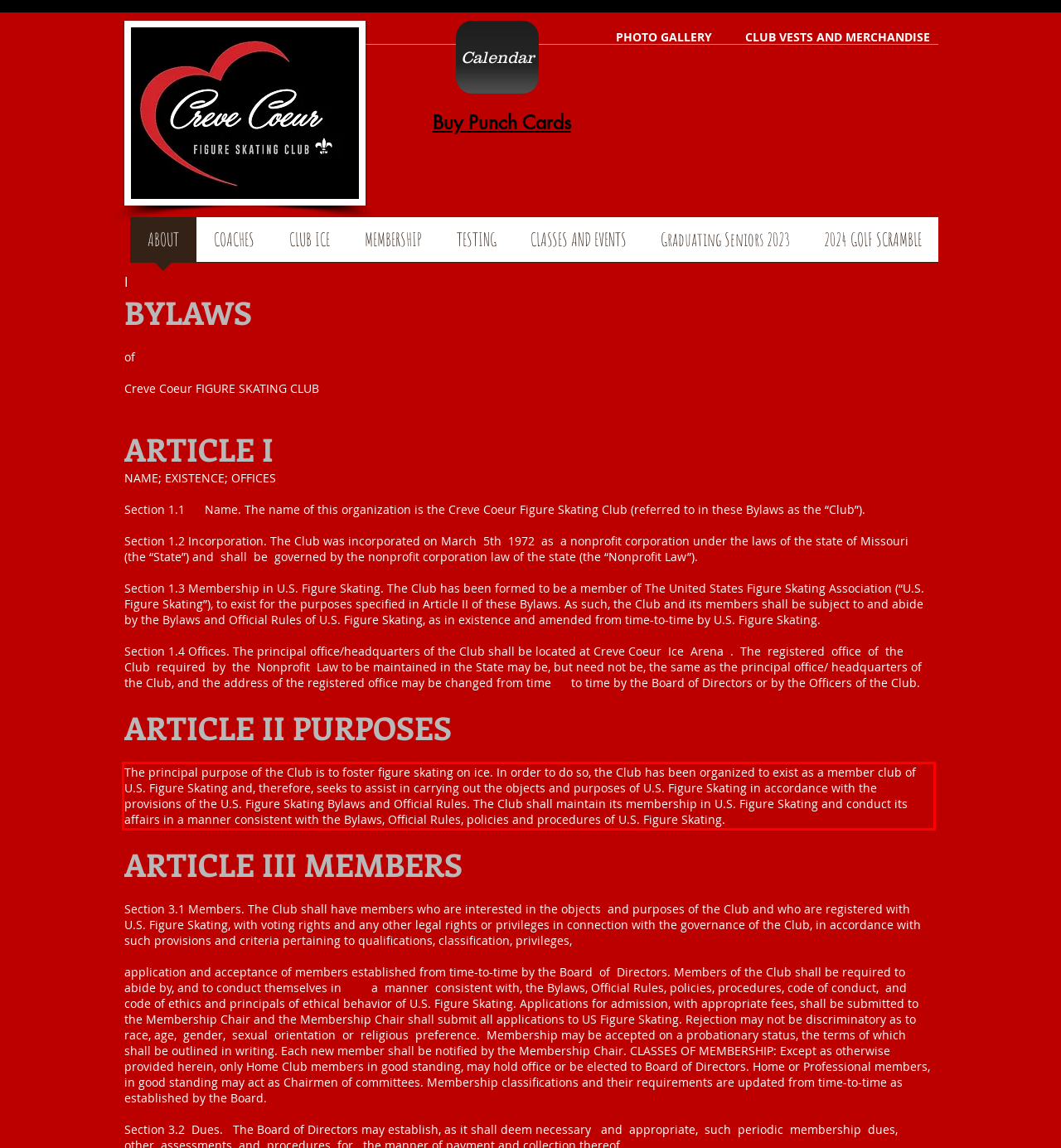Please take the screenshot of the webpage, find the red bounding box, and generate the text content that is within this red bounding box.

The principal purpose of the Club is to foster figure skating on ice. In order to do so, the Club has been organized to exist as a member club of U.S. Figure Skating and, therefore, seeks to assist in carrying out the objects and purposes of U.S. Figure Skating in accordance with the provisions of the U.S. Figure Skating Bylaws and Official Rules. The Club shall maintain its membership in U.S. Figure Skating and conduct its affairs in a manner consistent with the Bylaws, Official Rules, policies and procedures of U.S. Figure Skating.